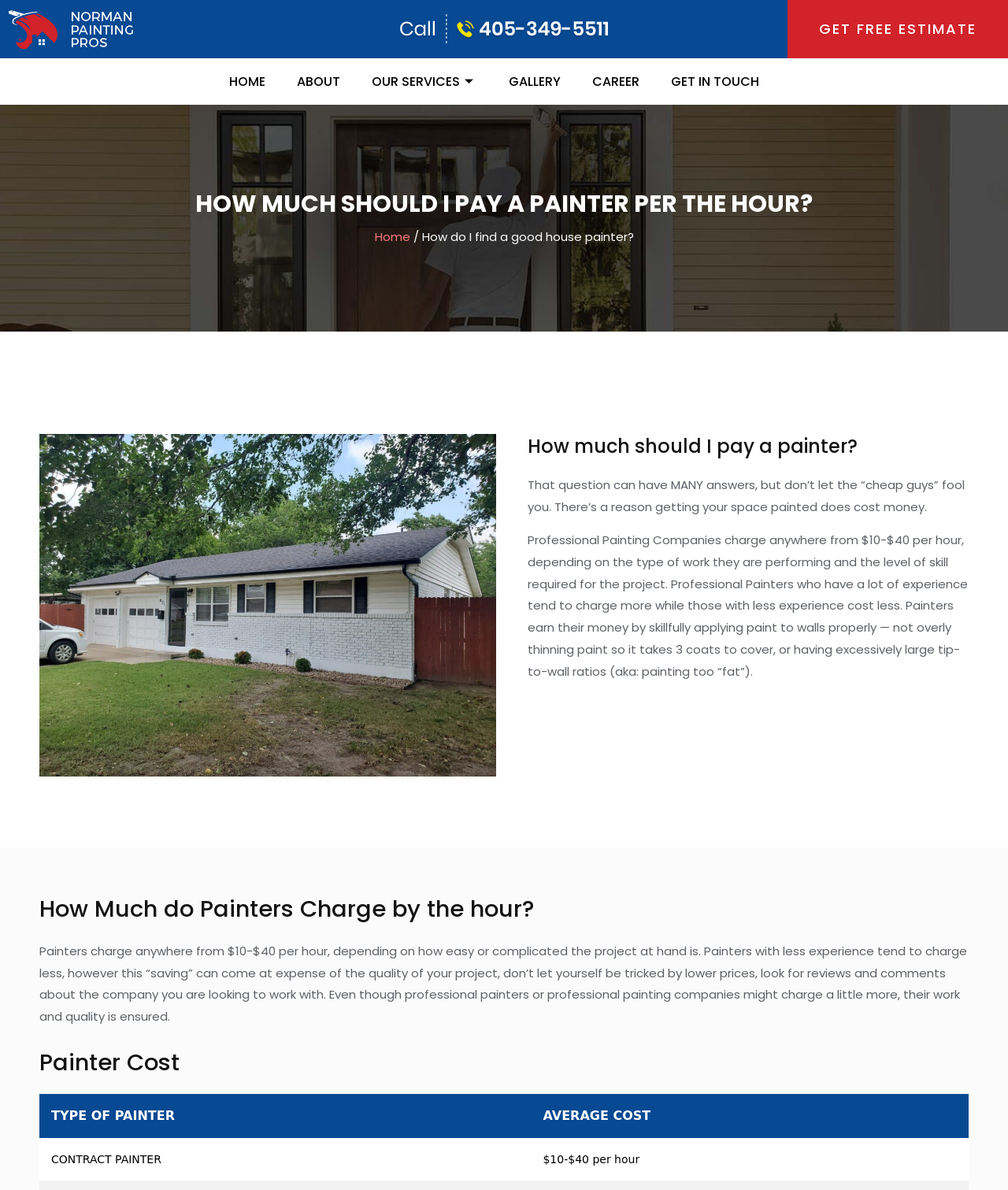Identify the bounding box coordinates of the clickable region to carry out the given instruction: "Get a free estimate".

[0.781, 0.0, 1.0, 0.049]